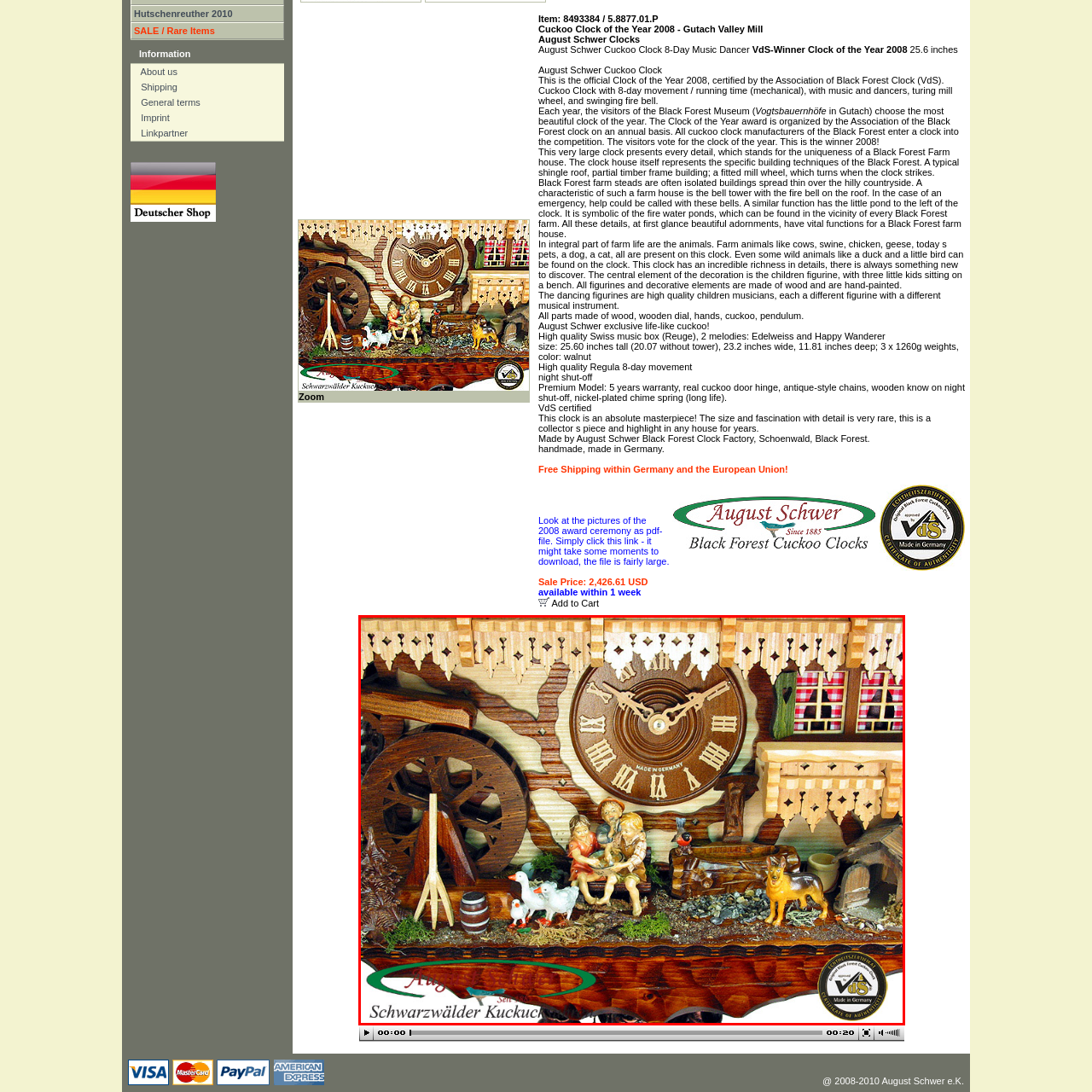Generate a comprehensive caption for the image section marked by the red box.

This intricate image showcases the charming features of the August Schwer Cuckoo Clock, recognized as the Clock of the Year for 2008. The centerpiece is a beautifully crafted wooden clock adorned with Roman numerals and ornate carvings, emphasizing its artisanal quality. Prominently displayed are delicate figurines depicting children joyfully sitting together, surrounded by playful animals, including geese, a deer, and a meticulously designed mill wheel. 

The clock's scene embodies the essence of Black Forest life, featuring lush greenery and traditional elements that reflect the region's cultural heritage. Each figure is hand-painted, contributing to the overall richness and detail of this masterpiece, celebrating both craftsmanship and the enchantment of rural life. The logo of August Schwer and the VdS certification signify its authenticity and quality, making this cuckoo clock not just a timepiece, but a treasured collector's item steeped in tradition.